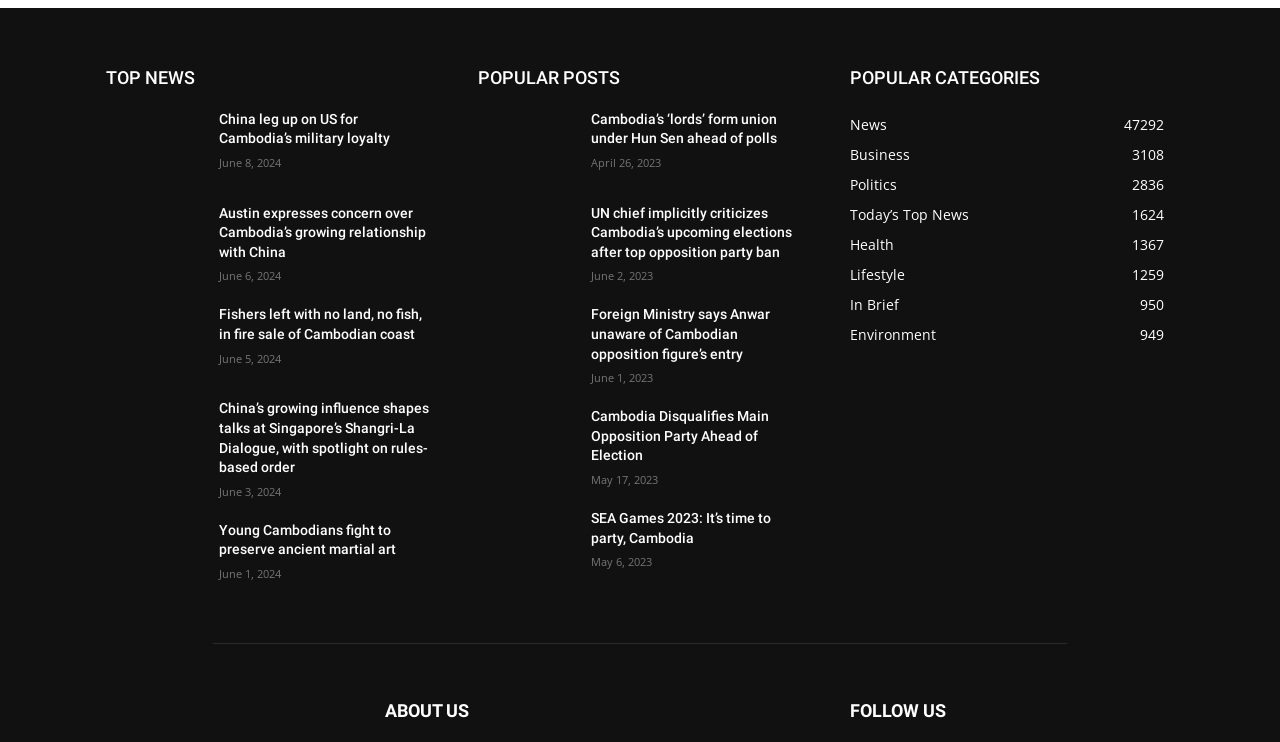Determine the bounding box coordinates of the element that should be clicked to execute the following command: "Click on the 'TOP NEWS' heading".

[0.083, 0.083, 0.336, 0.126]